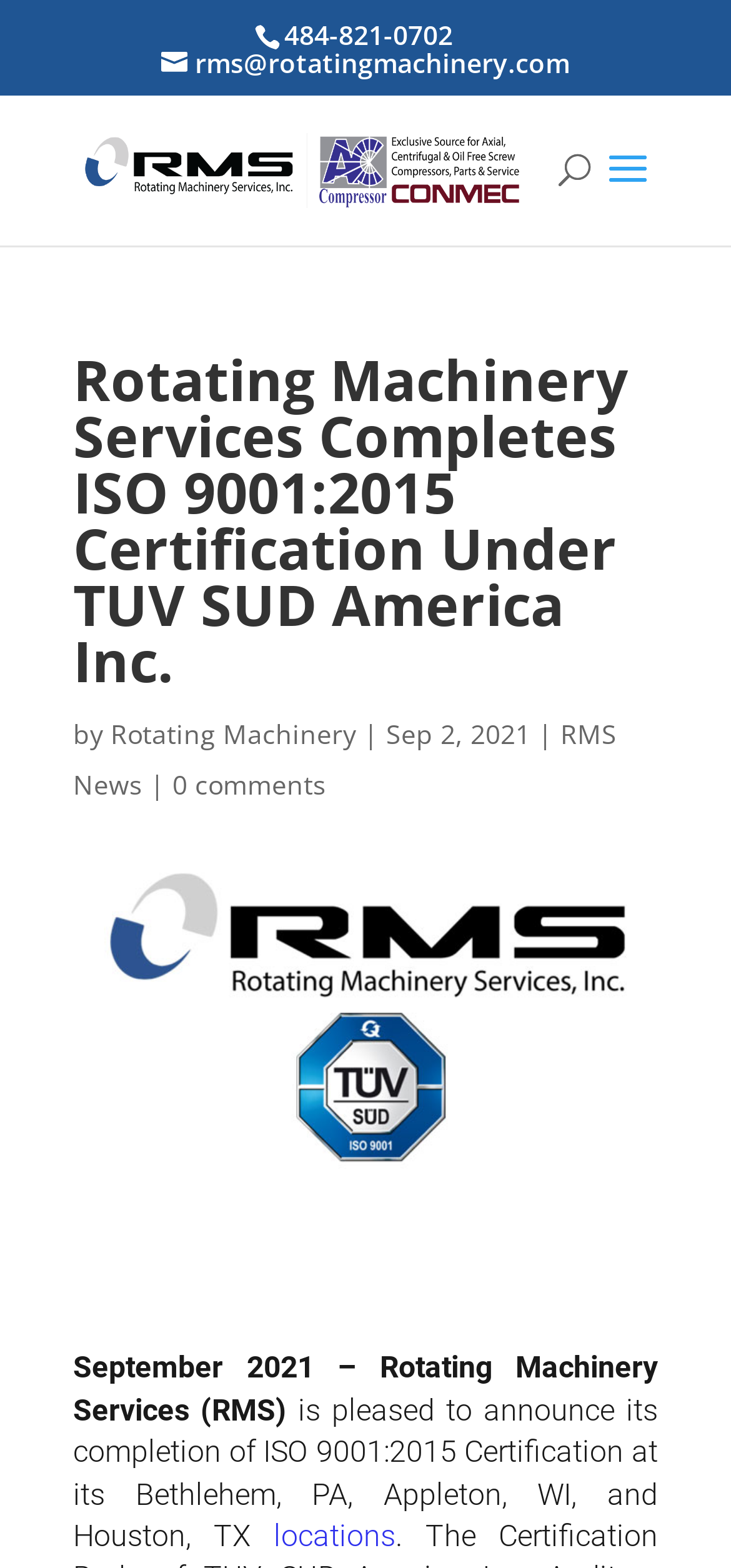Write an elaborate caption that captures the essence of the webpage.

The webpage appears to be a news article or press release from Rotating Machinery Services Inc. At the top, there is a phone number "484-821-0702" and an email address "rms@rotatingmachinery.com" on the left side, followed by a link to the company's name "Rotating Machinery Services Inc." with a corresponding image of the company's logo. 

Below these elements, there is a search bar with a searchbox labeled "Search for:" in the middle of the page. 

The main content of the webpage is a news article with a heading "Rotating Machinery Services Completes ISO 9001:2015 Certification Under TUV SUD America Inc." that spans almost the entire width of the page. 

Below the heading, there is a byline with the company name "Rotating Machinery" and a date "Sep 2, 2021". On the right side of the byline, there are links to "RMS News" and "0 comments". 

Further down, there is a large image related to the news article, taking up most of the page's width. 

At the bottom of the page, there is a paragraph of text describing the news article, stating that Rotating Machinery Services has completed ISO 9001:2015 Certification at its locations in Bethlehem, PA, Appleton, WI, and Houston, TX. The word "locations" is a clickable link.